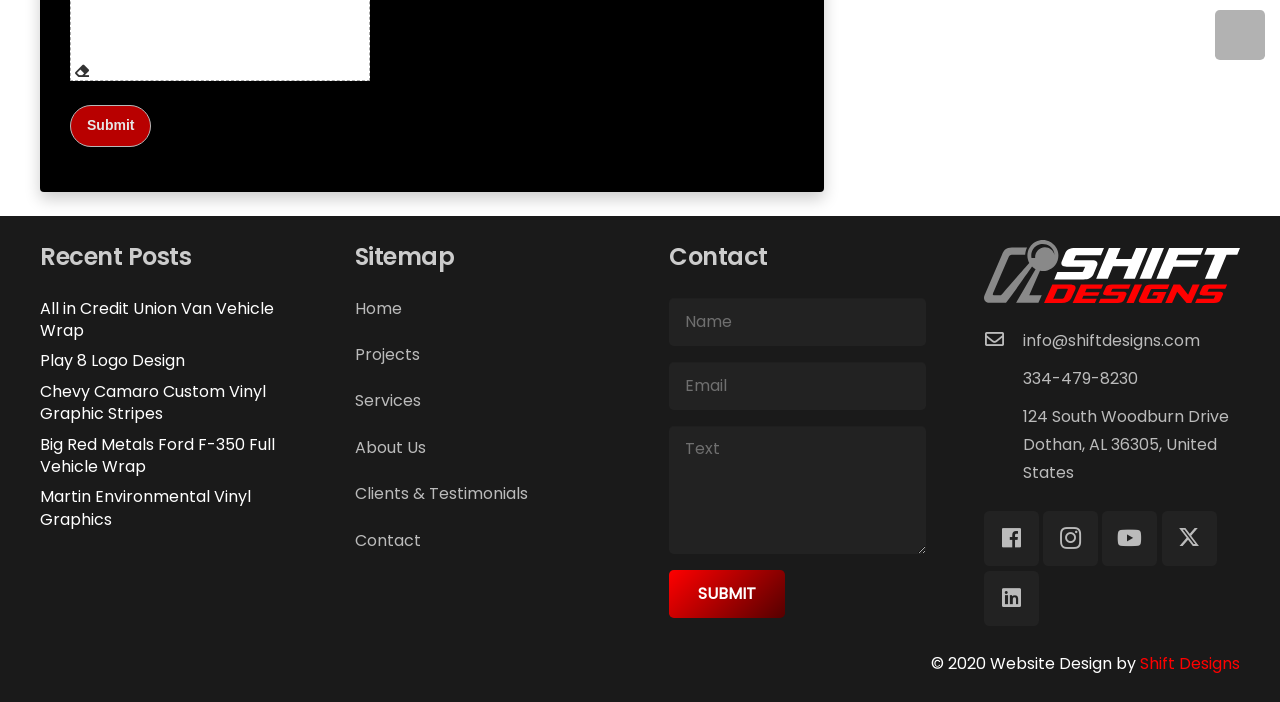Please identify the bounding box coordinates of the area I need to click to accomplish the following instruction: "View recent posts".

[0.031, 0.342, 0.232, 0.39]